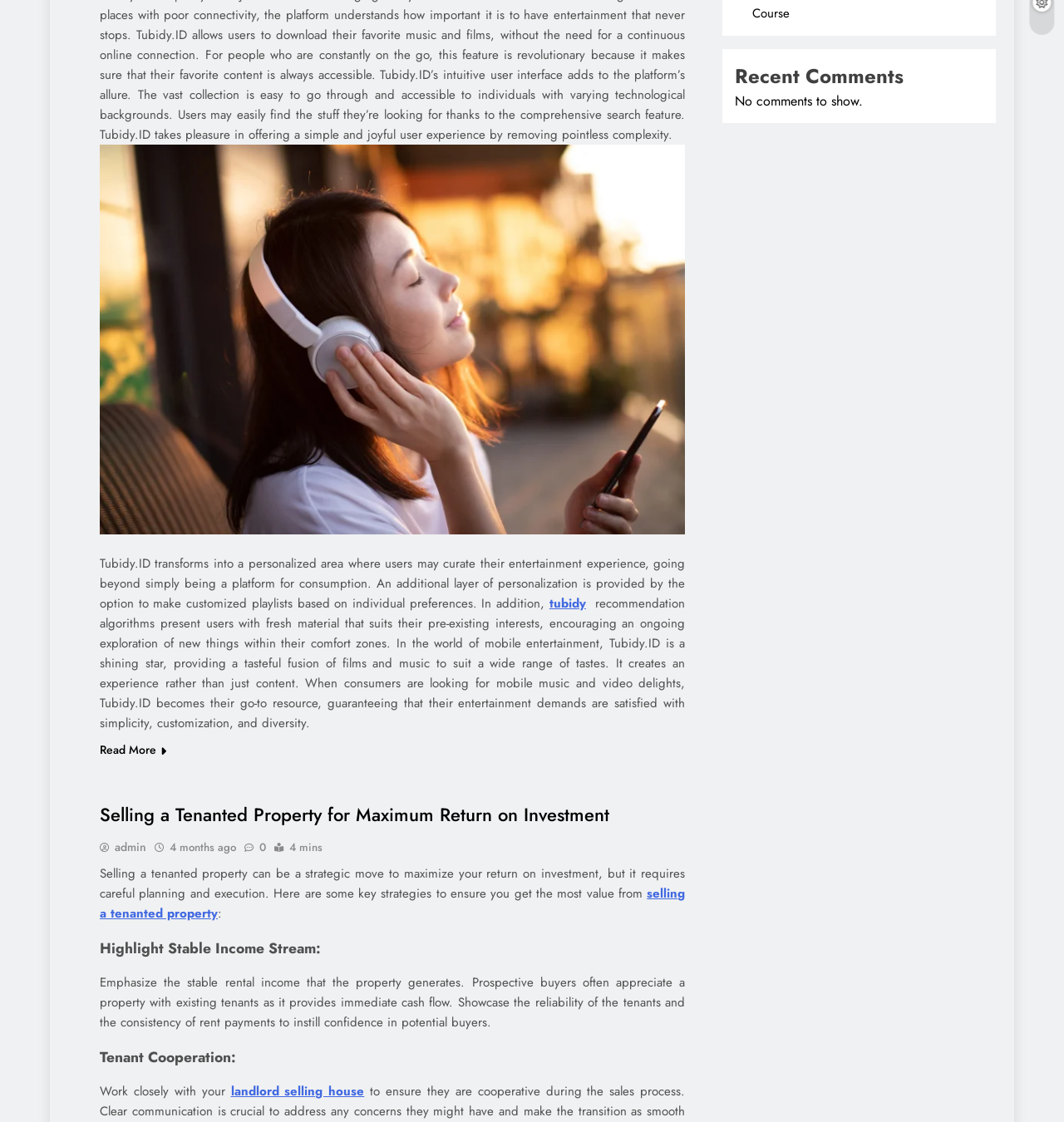Find the bounding box coordinates for the UI element that matches this description: "landlord selling house".

[0.217, 0.965, 0.342, 0.981]